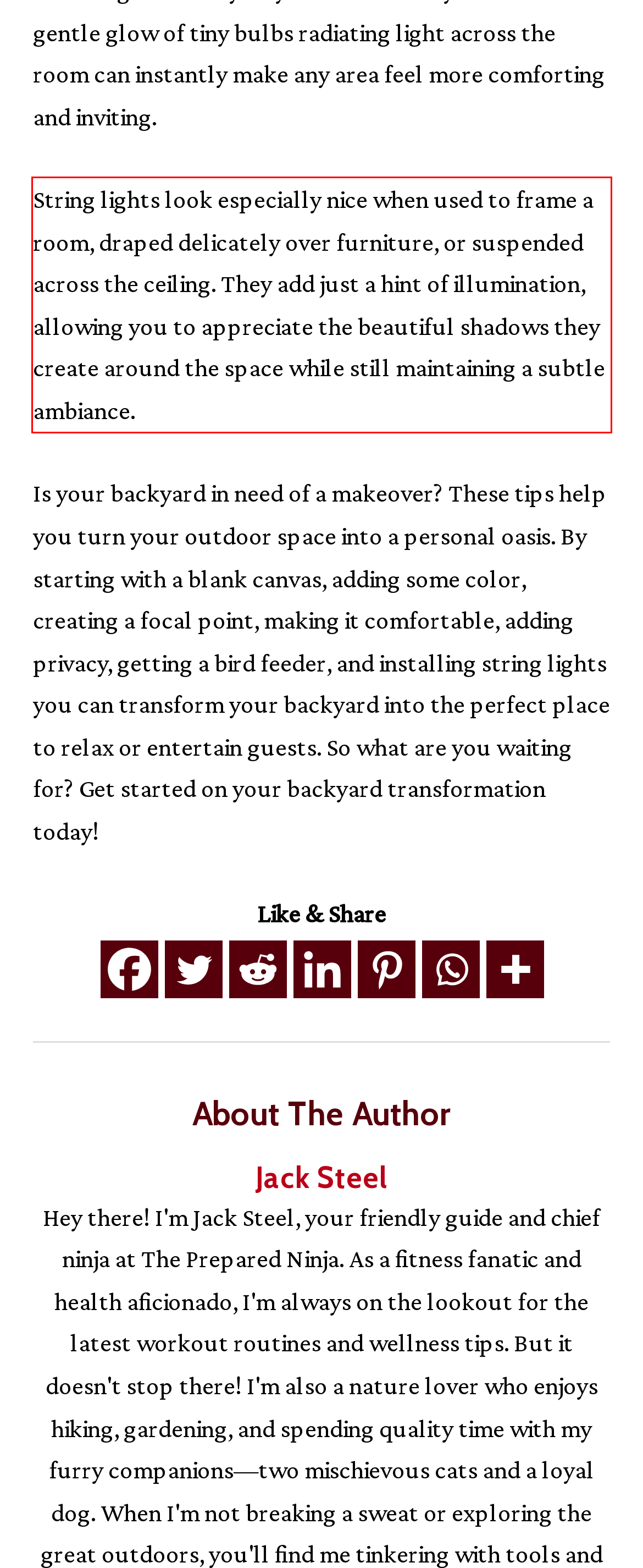Given a webpage screenshot, locate the red bounding box and extract the text content found inside it.

String lights look especially nice when used to frame a room, draped delicately over furniture, or suspended across the ceiling. They add just a hint of illumination, allowing you to appreciate the beautiful shadows they create around the space while still maintaining a subtle ambiance.